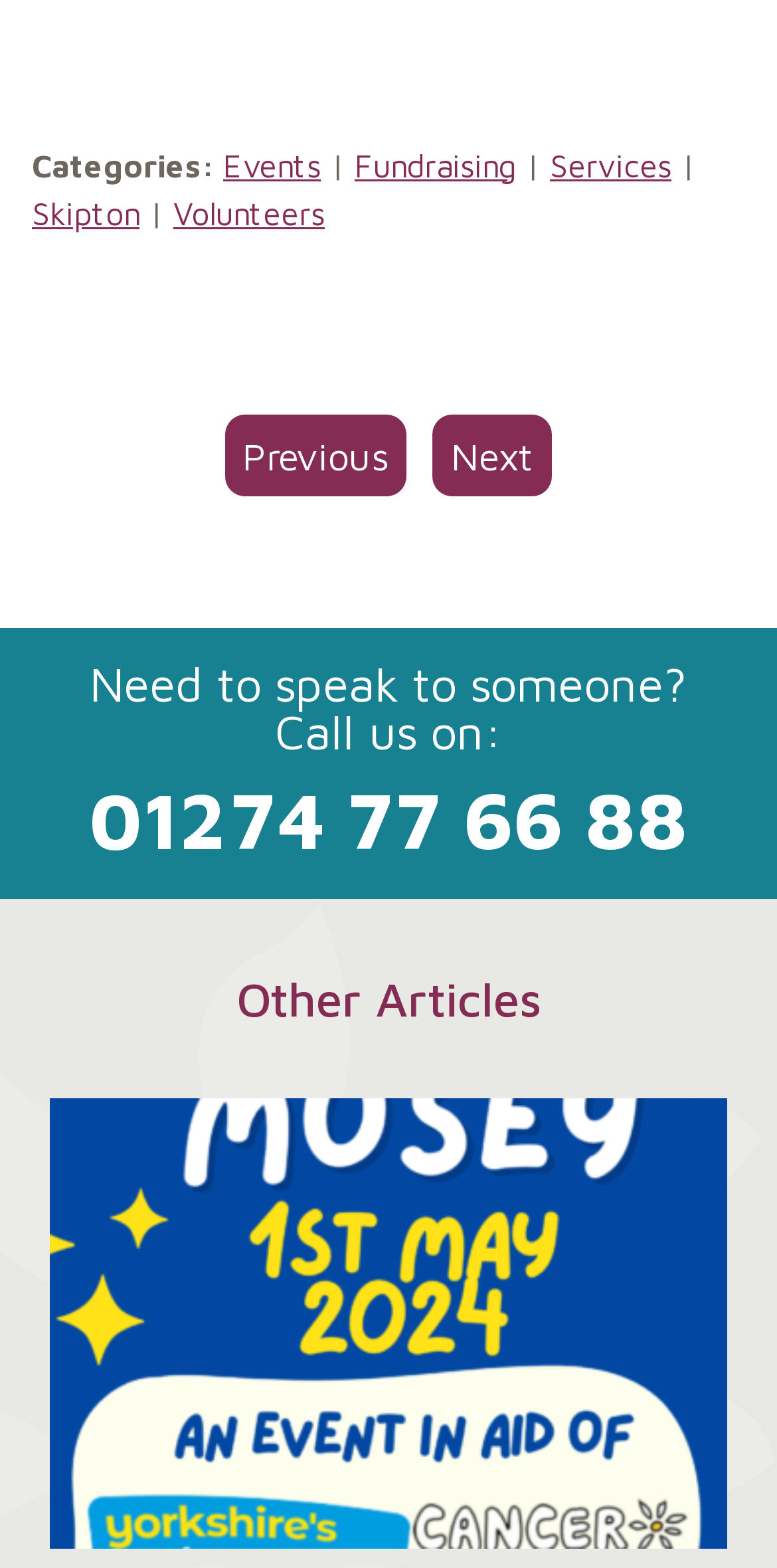What is the phone number to call?
Give a comprehensive and detailed explanation for the question.

The phone number is listed below the text 'Call us on:' and is displayed as '01274 77 66 88'.